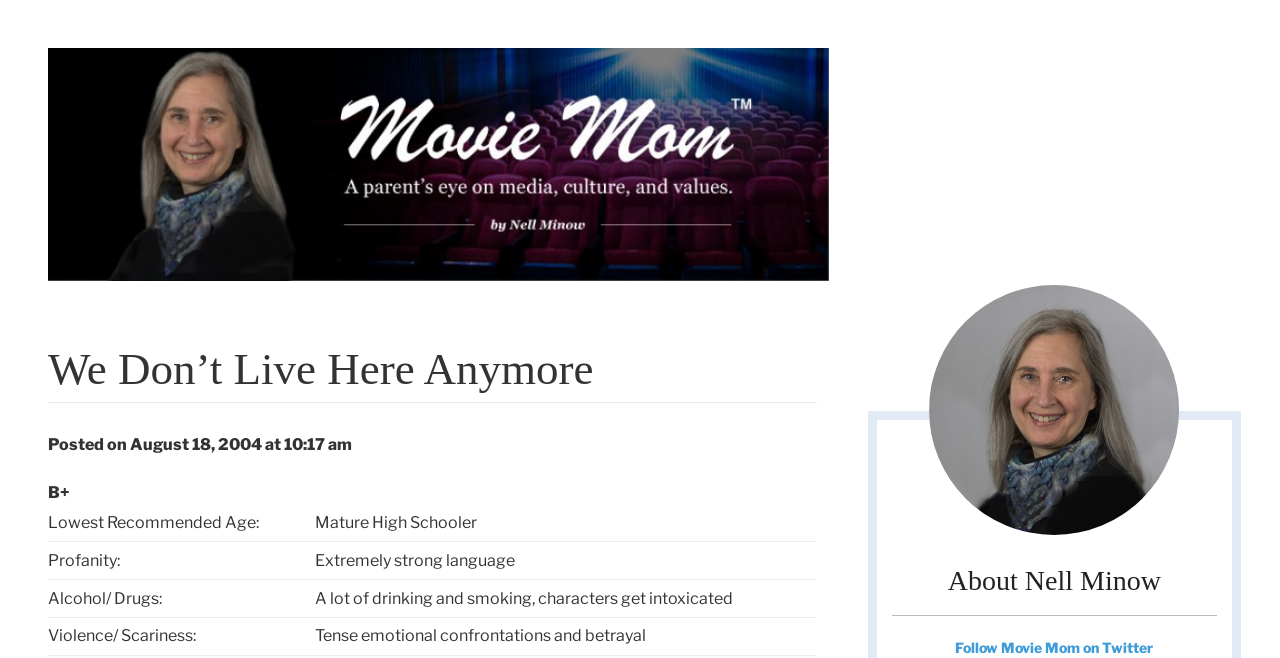Identify and provide the title of the webpage.

We Don’t Live Here Anymore